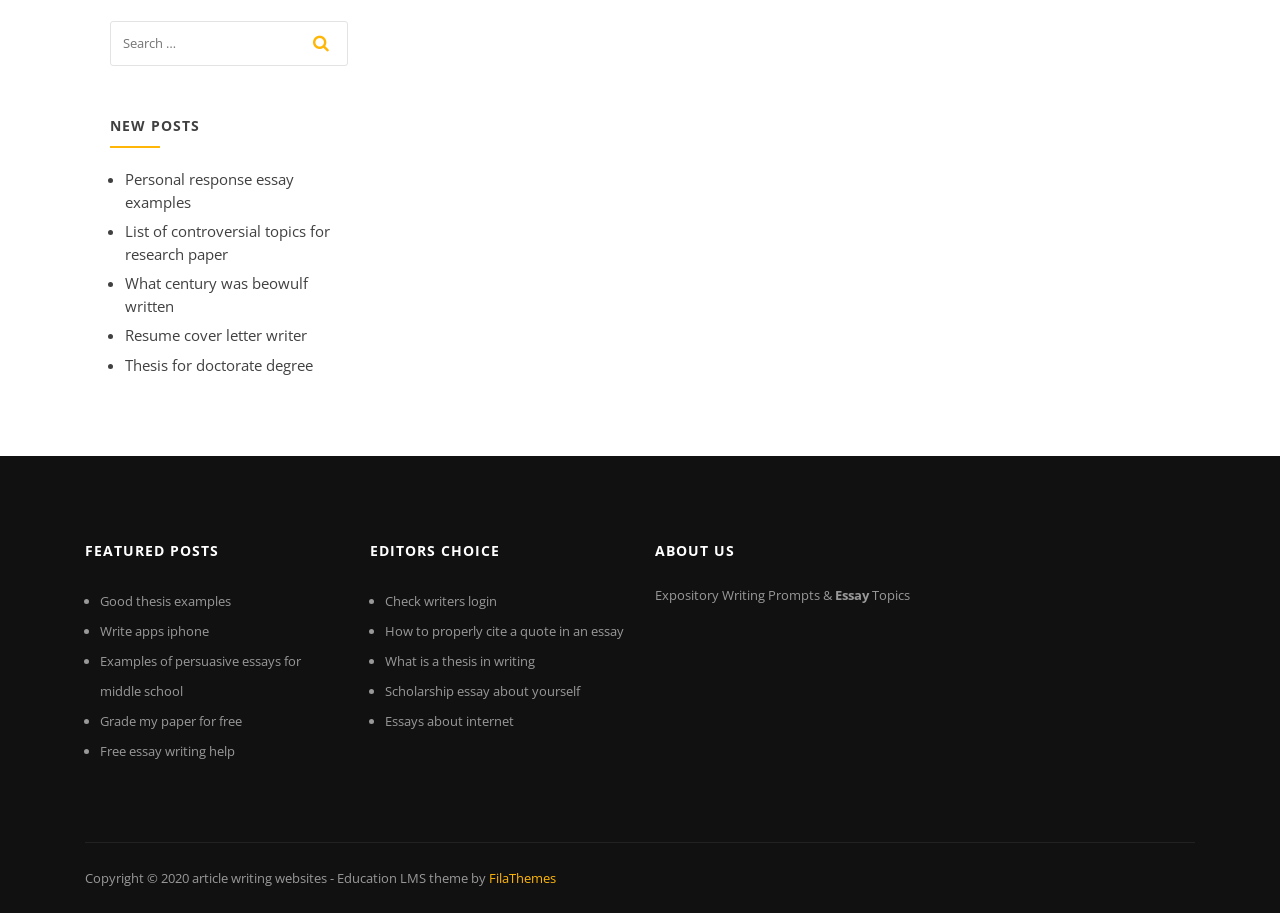Could you find the bounding box coordinates of the clickable area to complete this instruction: "check featured posts"?

[0.066, 0.582, 0.266, 0.626]